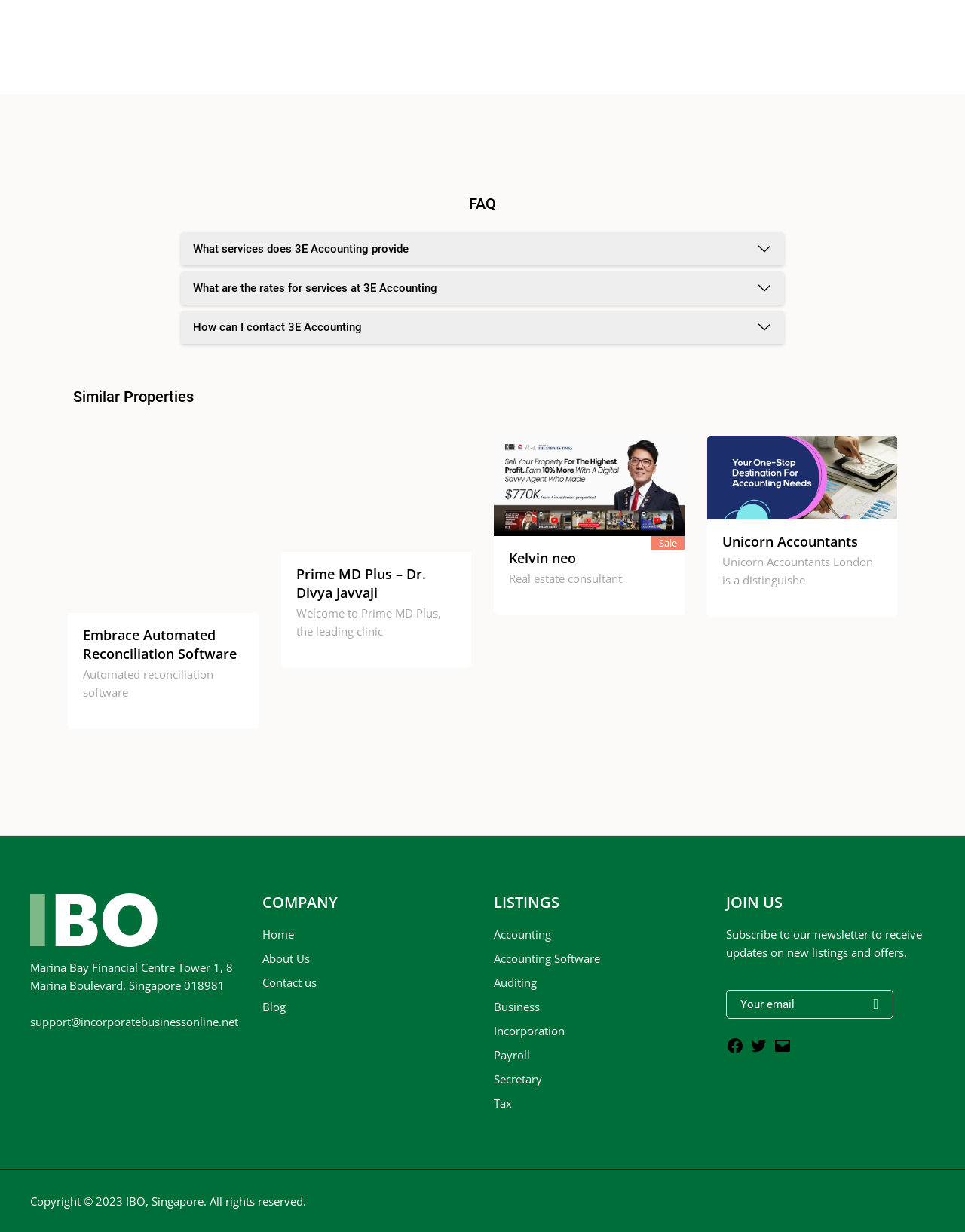What is the purpose of the form on the webpage? From the image, respond with a single word or brief phrase.

Contact form